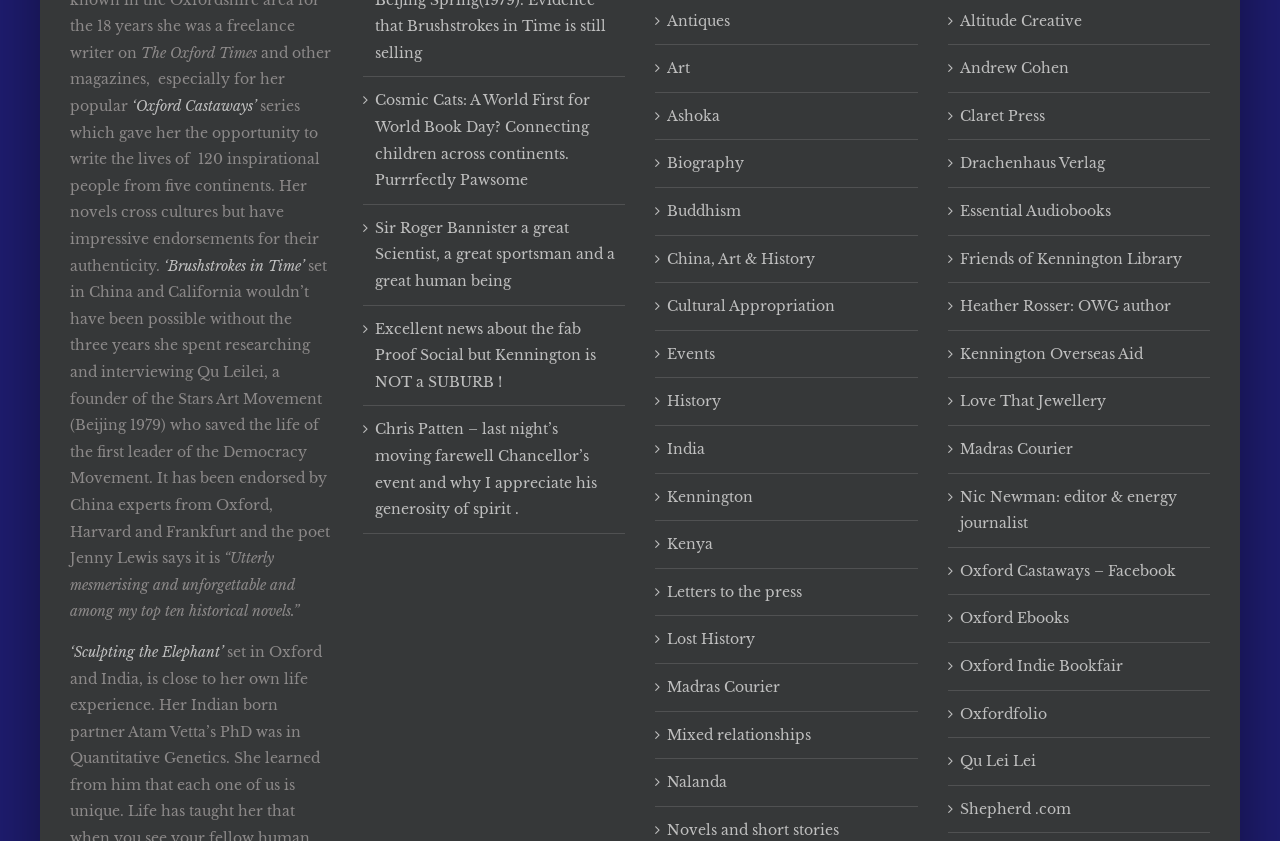Identify the bounding box coordinates of the section that should be clicked to achieve the task described: "Click on 'Oxford Castaways' link".

[0.103, 0.115, 0.2, 0.137]